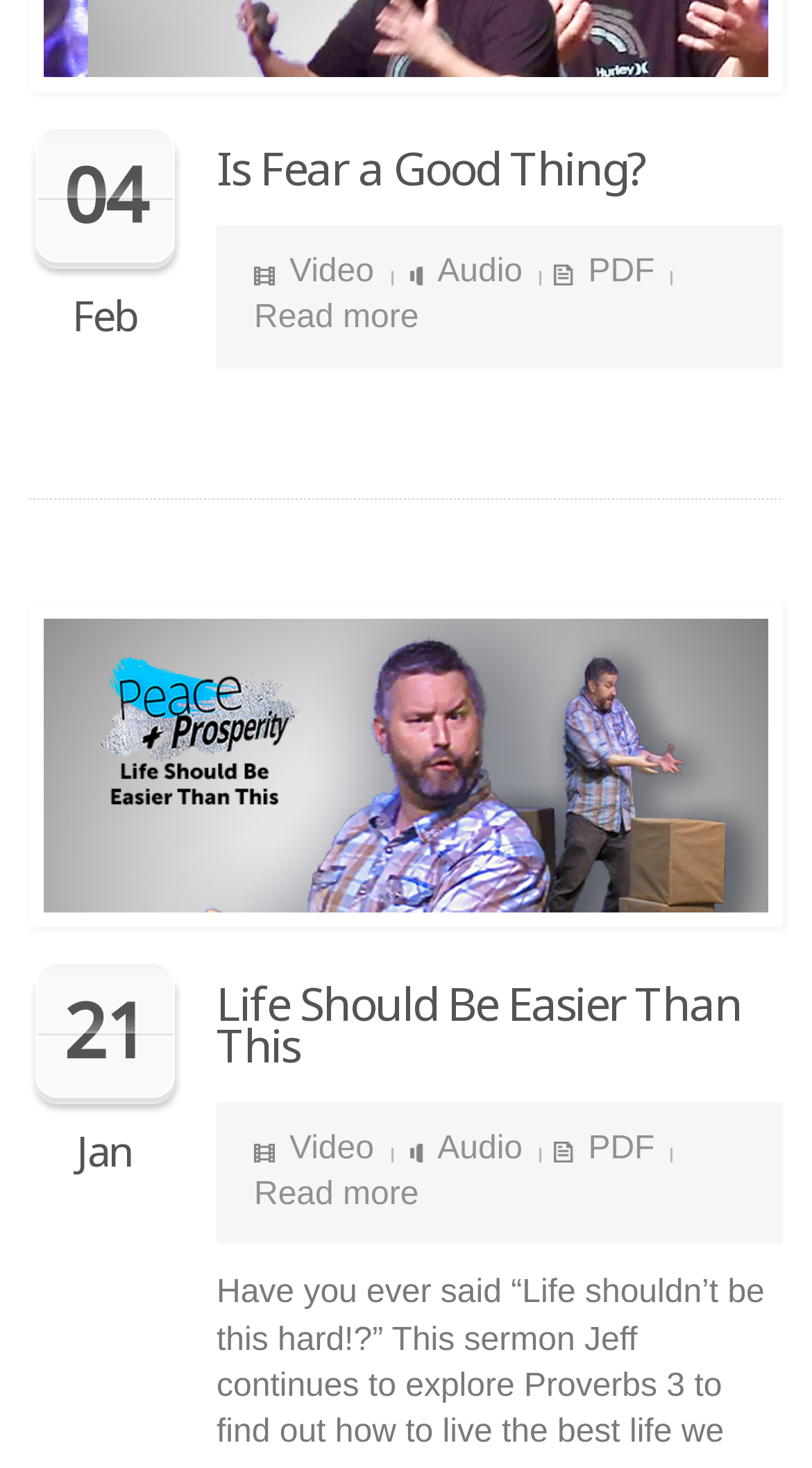Please provide the bounding box coordinates for the element that needs to be clicked to perform the instruction: "Listen to the 'Audio'". The coordinates must consist of four float numbers between 0 and 1, formatted as [left, top, right, bottom].

[0.5, 0.77, 0.644, 0.794]